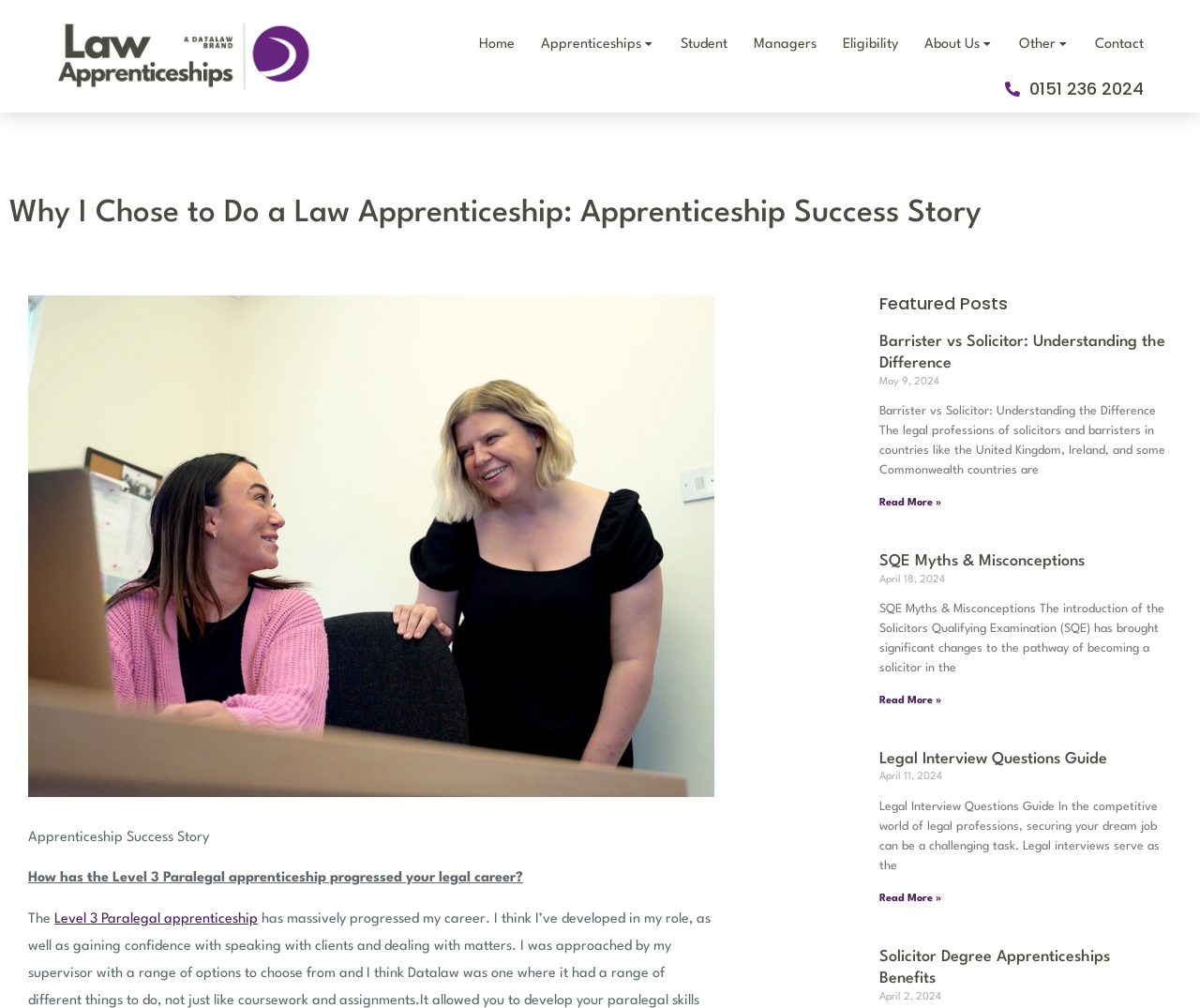Please pinpoint the bounding box coordinates for the region I should click to adhere to this instruction: "Learn more about the 'Level 3 Paralegal apprenticeship'".

[0.045, 0.905, 0.215, 0.919]